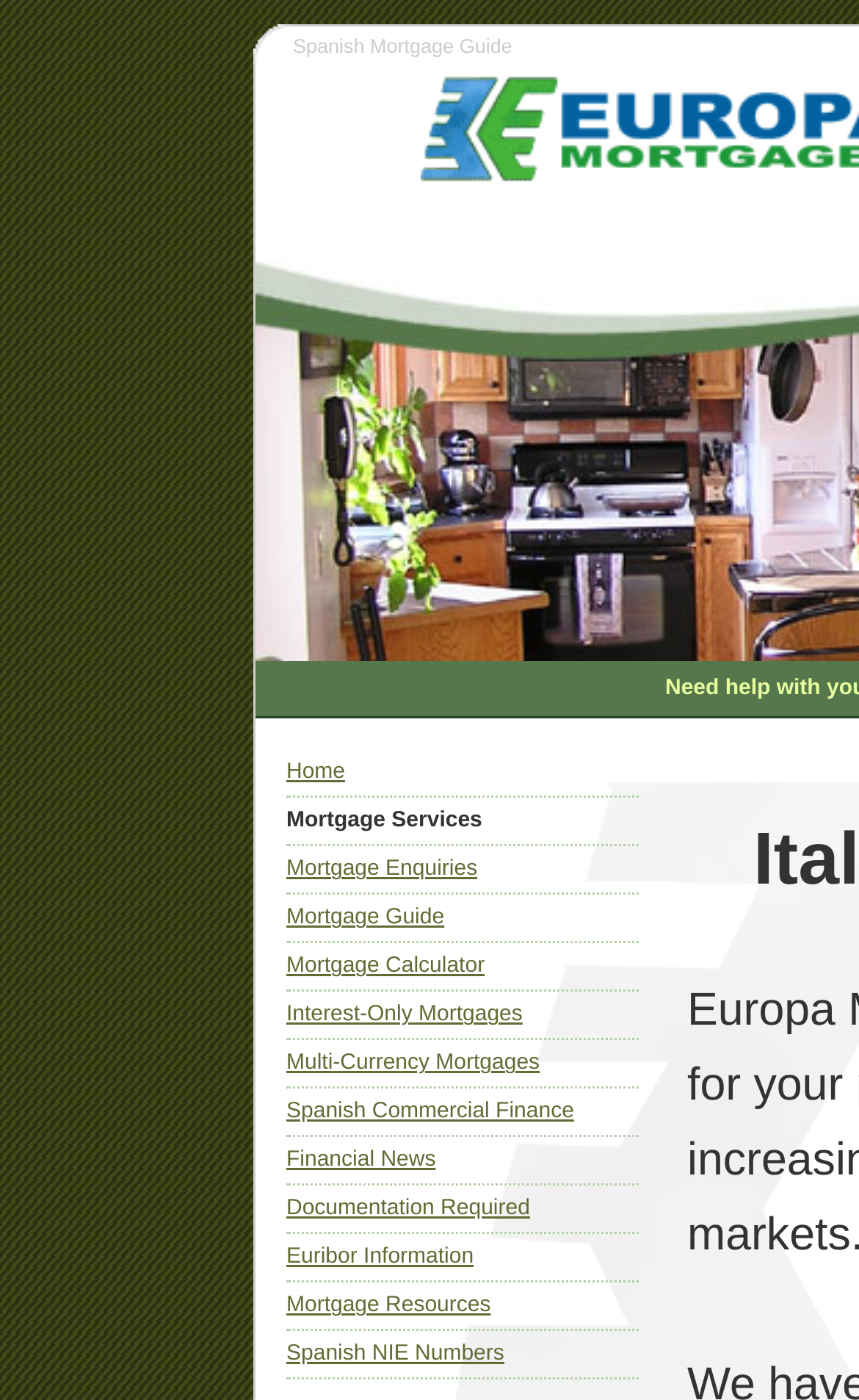Find the bounding box coordinates of the element you need to click on to perform this action: 'View Mortgage Enquiries'. The coordinates should be represented by four float values between 0 and 1, in the format [left, top, right, bottom].

[0.333, 0.613, 0.556, 0.63]